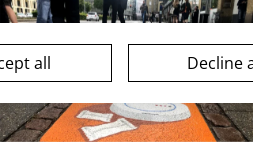Provide a thorough description of what you see in the image.

The image showcases a colorful pavement marking featuring a round symbol on an orange background, highlighting an initiative aimed at promoting cleanliness and responsible waste disposal. This visual element is a part of the DecoMark™ project, designed to ensure that litter is properly disposed of in designated trash bins. The image likely reflects a successful urban design strategy, as noted in the context of Aarhus, where such markings contribute significantly to maintaining clean and well-organized streets. Accompanying this scene are buttons for consent options, suggesting a modern digital interface that ties into the project’s broader communication and engagement strategies.